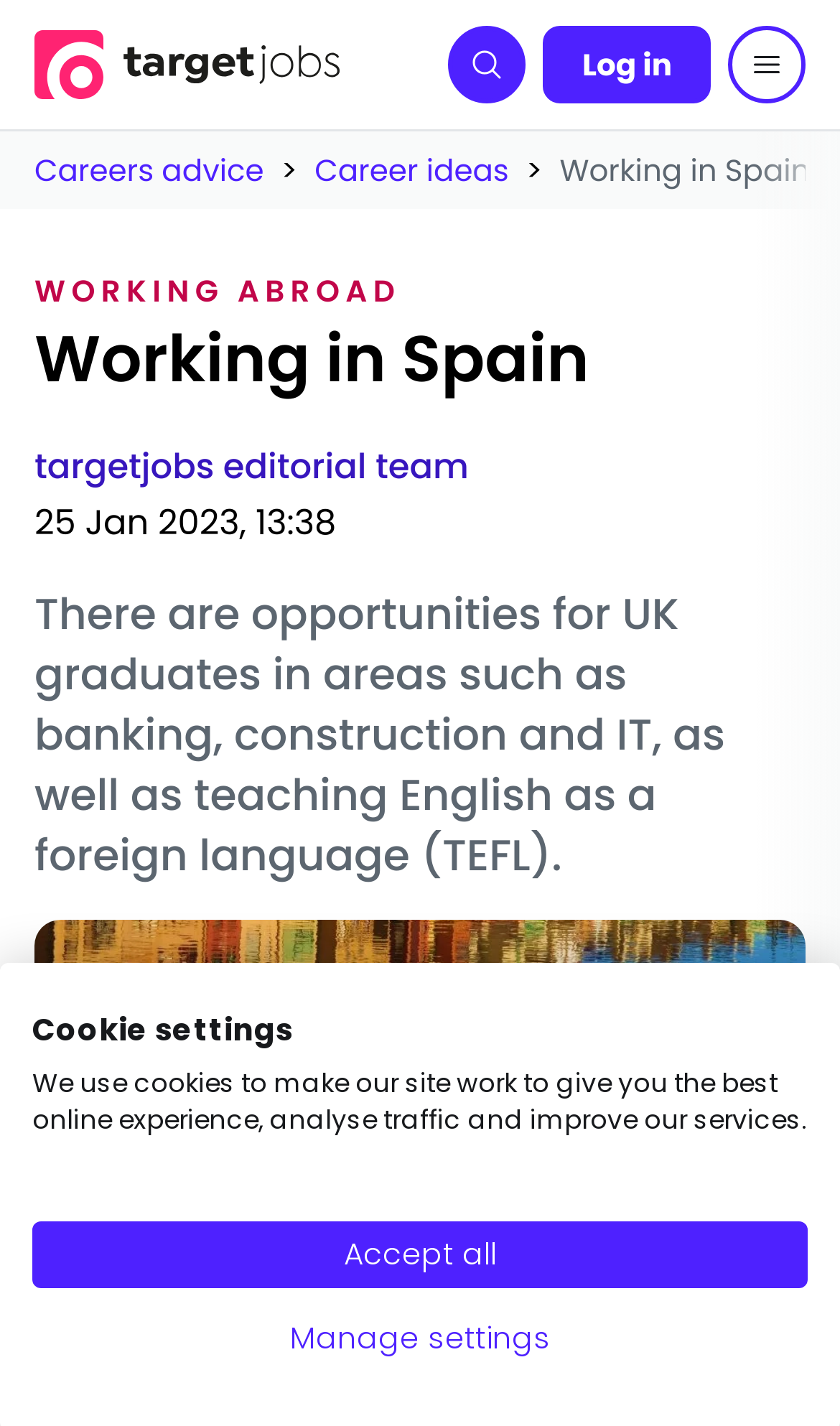Based on the element description aria-label="Open menu", identify the bounding box of the UI element in the given webpage screenshot. The coordinates should be in the format (top-left x, top-left y, bottom-right x, bottom-right y) and must be between 0 and 1.

None